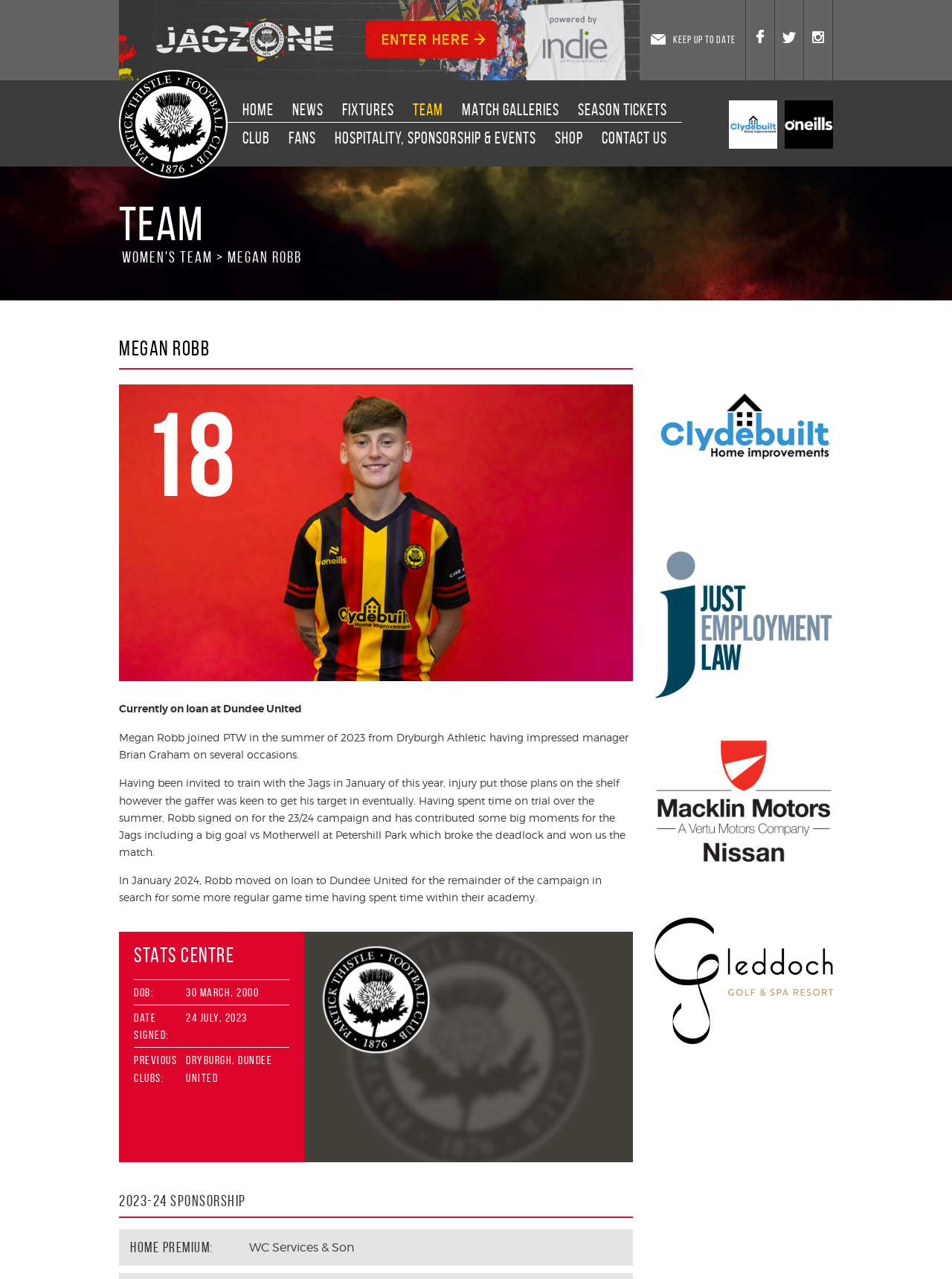Locate the bounding box coordinates of the element that needs to be clicked to carry out the instruction: "View Megan Robb's profile". The coordinates should be given as four float numbers ranging from 0 to 1, i.e., [left, top, right, bottom].

[0.125, 0.264, 0.665, 0.289]